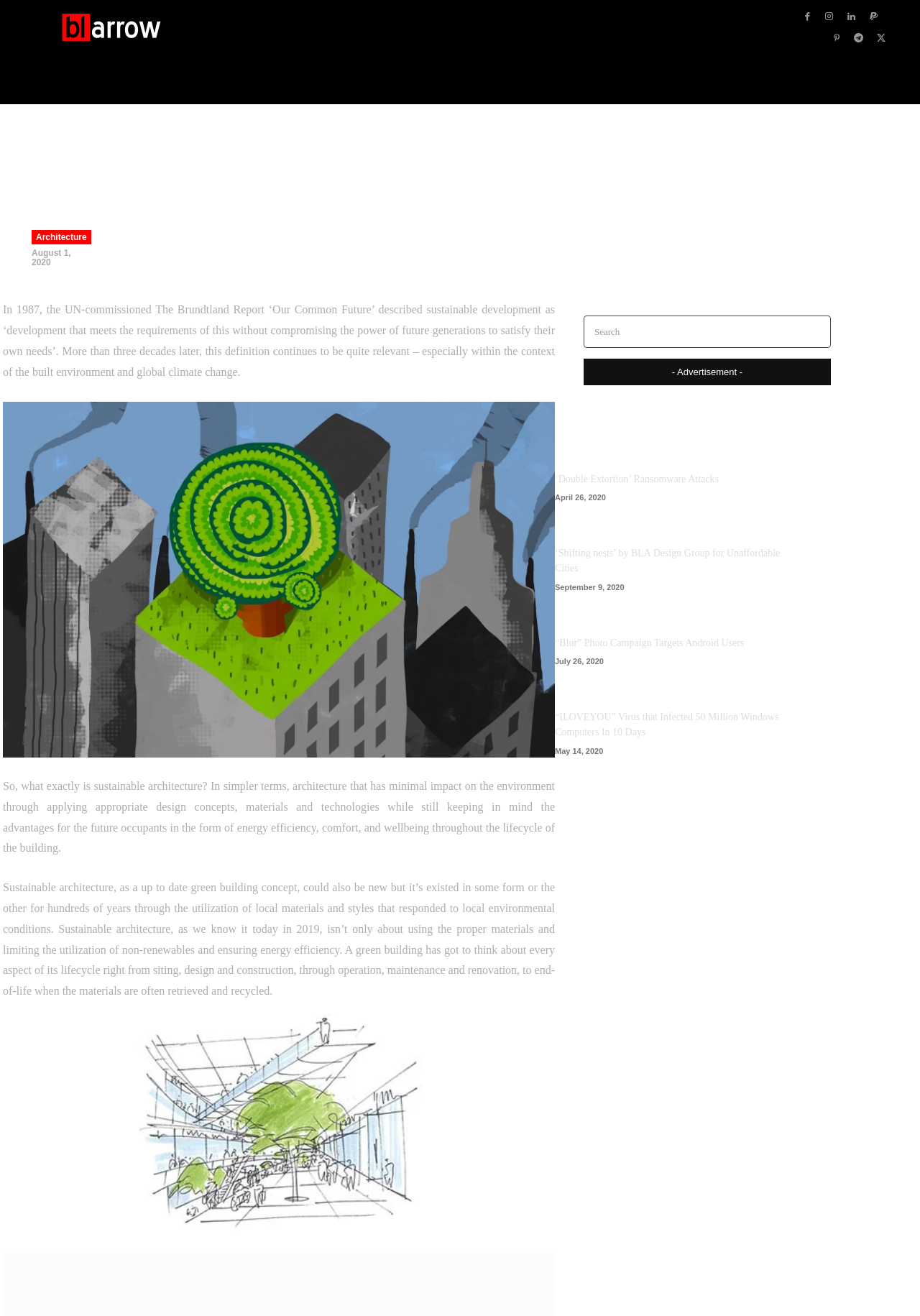What is the importance of lifecycle thinking in green buildings?
Please provide a comprehensive answer to the question based on the webpage screenshot.

The webpage emphasizes the importance of lifecycle thinking in green buildings, which means considering every aspect of the building's lifecycle, from siting, design, and construction to operation, maintenance, and renovation, to end-of-life when the materials are often retrieved and recycled. This approach ensures that the building has minimal impact on the environment throughout its entire lifecycle.